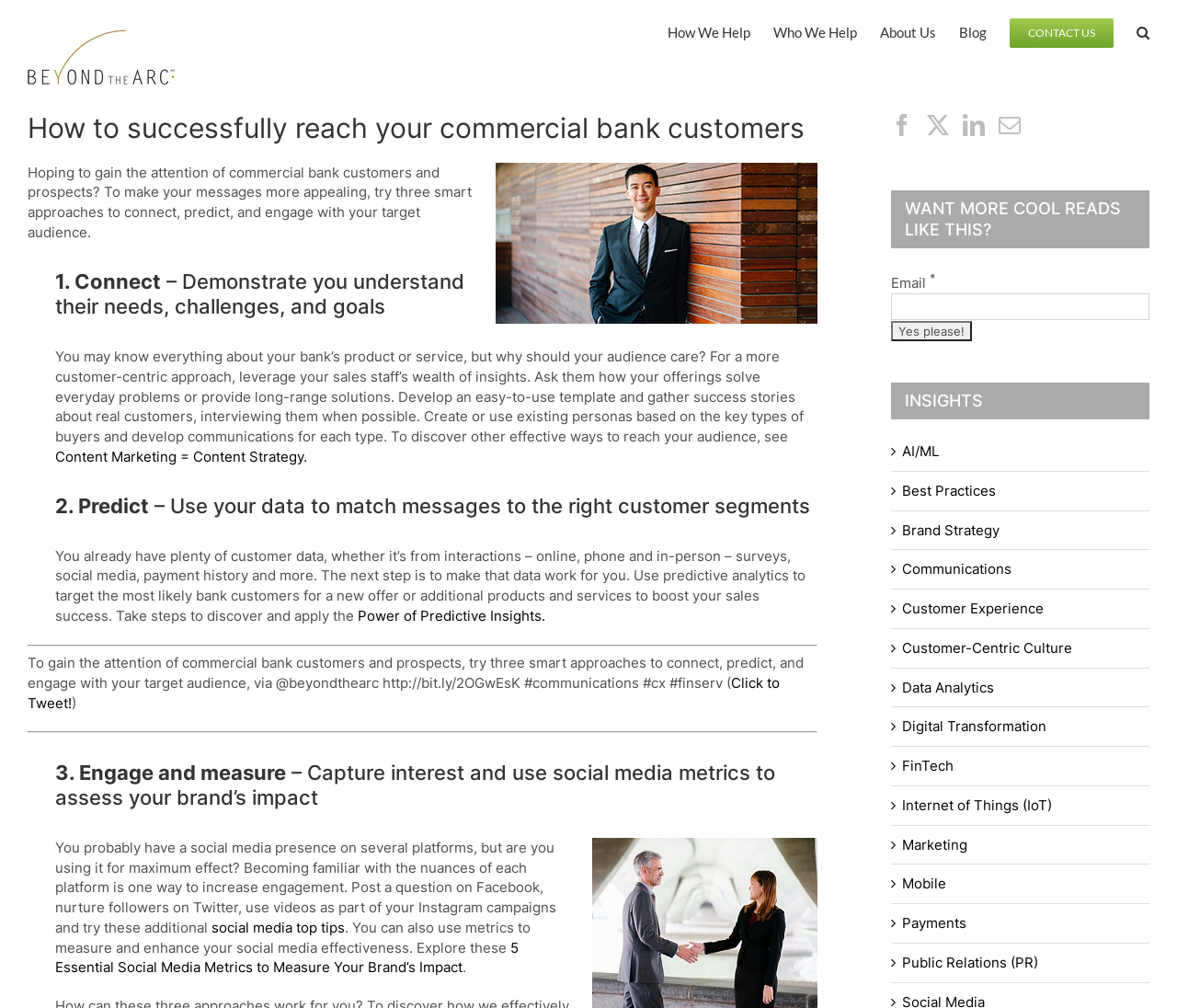Find the bounding box coordinates of the clickable region needed to perform the following instruction: "Get in touch with the company". The coordinates should be provided as four float numbers between 0 and 1, i.e., [left, top, right, bottom].

[0.858, 0.0, 0.946, 0.062]